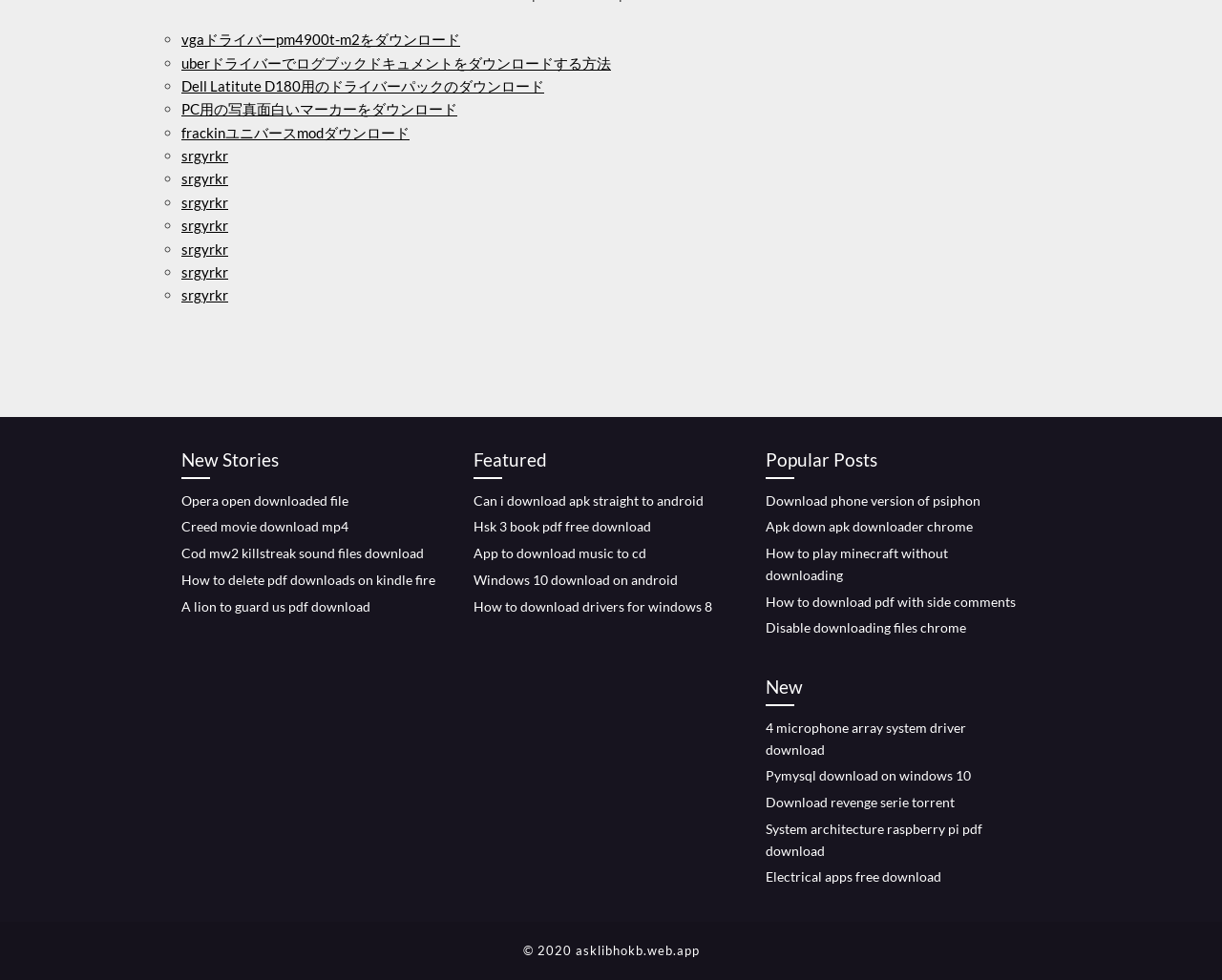Locate the bounding box coordinates of the element that should be clicked to fulfill the instruction: "Explore Featured".

[0.388, 0.454, 0.598, 0.488]